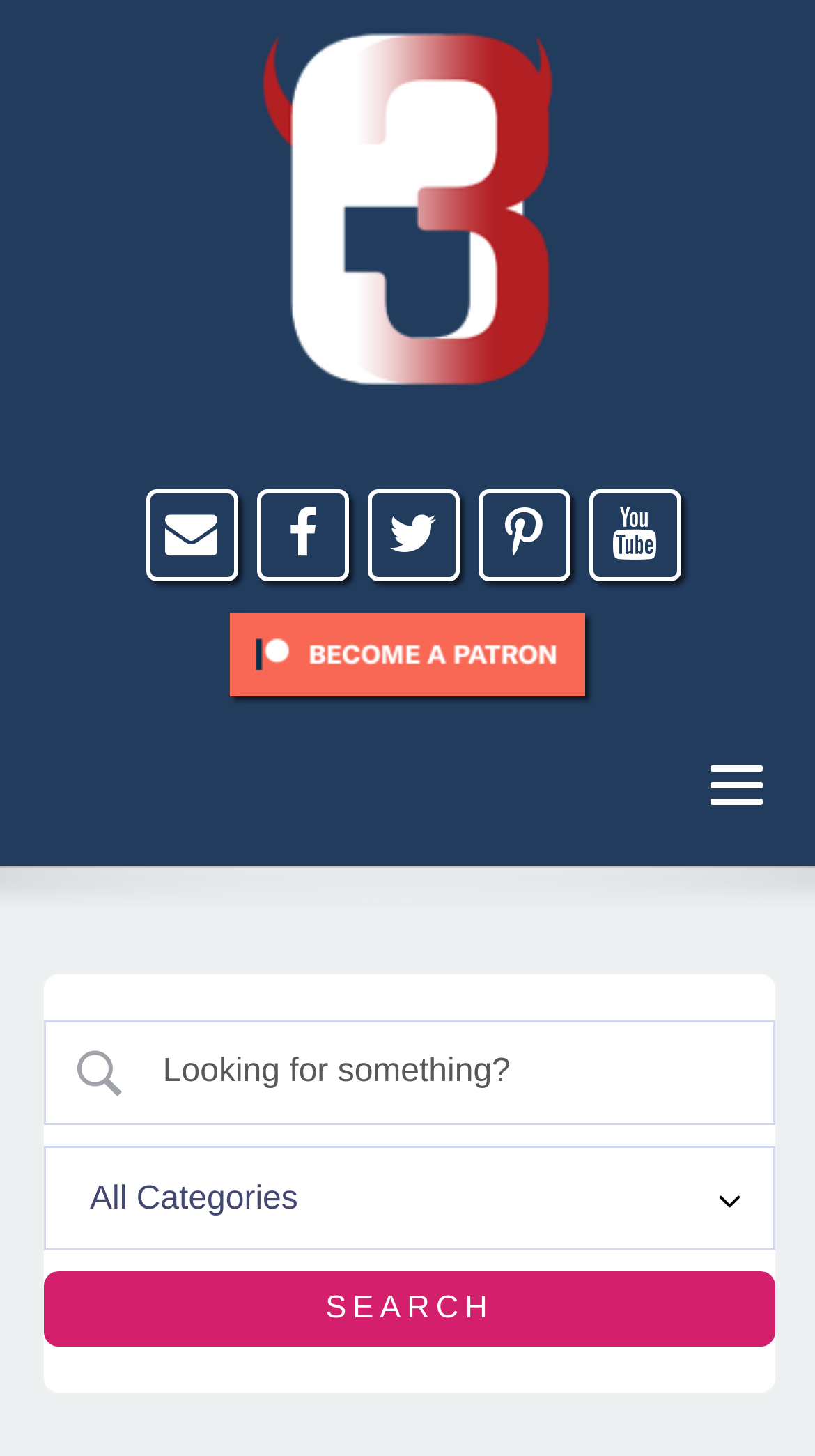Create a detailed summary of the webpage's content and design.

The webpage is about the ORK Framework, a flexible and powerful framework for Unity to create RPGs without coding. At the top-left corner, there is a logo of ORK Framework, which is an image linked to the RPG Editor for Unity. Below the logo, there are five social media icons, represented by Unicode characters, aligned horizontally.

To the right of the social media icons, there is a banner with an image and a link. The banner takes up a significant portion of the top section of the page. Below the banner, there is a call-to-action button.

On the left side of the page, there is a small image. Below this image, there is a search bar with a text box and a search button. The search button has the text "SEARCH" on it. Above the search bar, there is a combo box with a dropdown menu.

Overall, the webpage has a simple and organized layout, with a focus on the ORK Framework logo and the search functionality.